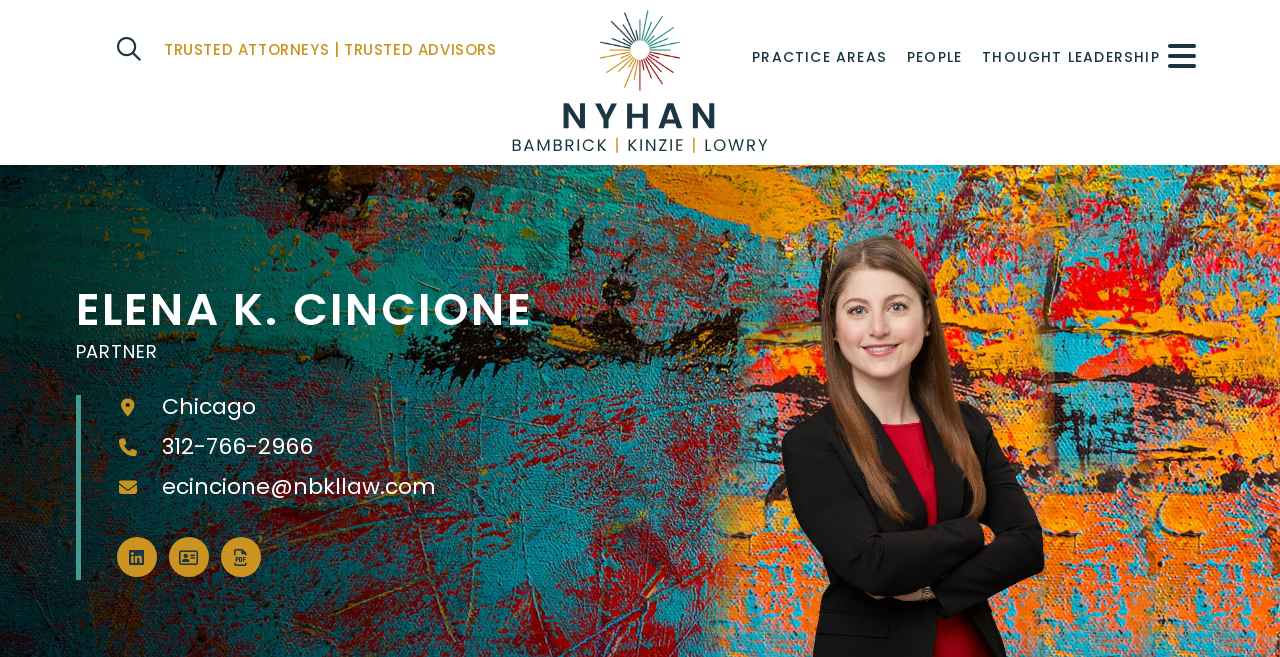Locate the bounding box coordinates of the element that should be clicked to execute the following instruction: "Open menu".

[0.912, 0.059, 0.934, 0.115]